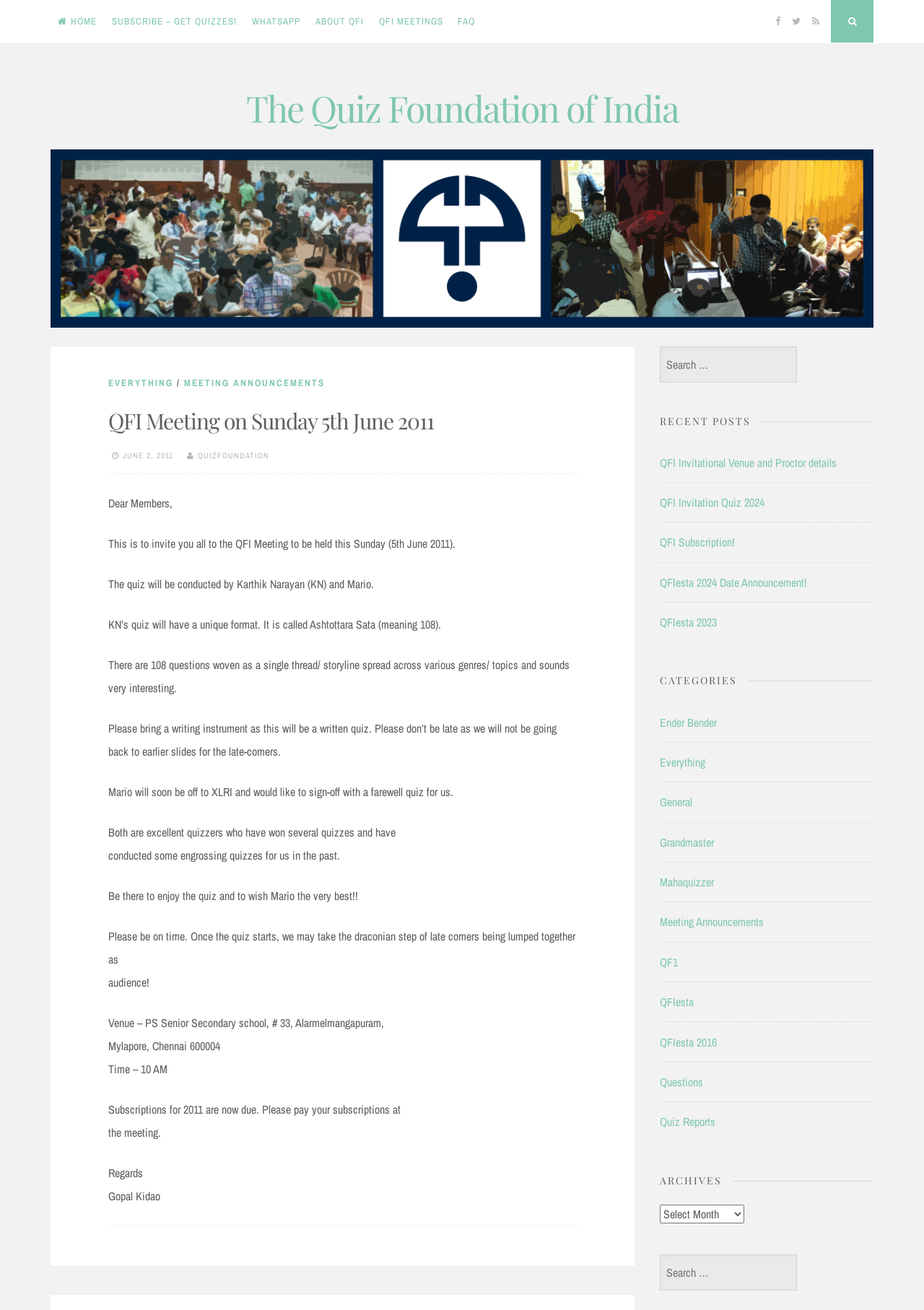Write a detailed summary of the webpage, including text, images, and layout.

The webpage is about the Quiz Foundation of India (QFI) and appears to be a blog or news site focused on quizzing events and activities. At the top of the page, there is a navigation menu with links to "HOME", "SUBSCRIBE – GET QUIZZES!", "WHATSAPP", "ABOUT QFI", "QFI MEETINGS", and "FAQ". Below this menu, there are social media links to Facebook, Twitter, and RSS.

The main content of the page is an article about an upcoming QFI meeting on Sunday, 5th June 2011. The article is divided into several sections, with headings and paragraphs of text. The first section announces the meeting and provides details about the quiz, including the format and the conductors. The second section provides information about the venue, time, and subscriptions.

Below the article, there are several sections with links to recent posts, categories, and archives. The recent posts section lists several links to other articles, including "QFI Invitational Venue and Proctor details", "QFI Invitation Quiz 2024", and "QFIesta 2024 Date Announcement!". The categories section lists links to various categories, such as "Ender Bender", "Everything", and "Meeting Announcements". The archives section has a dropdown menu with options to select a specific month or year to view archived posts.

On the right side of the page, there is a search bar with a label "Search for:".